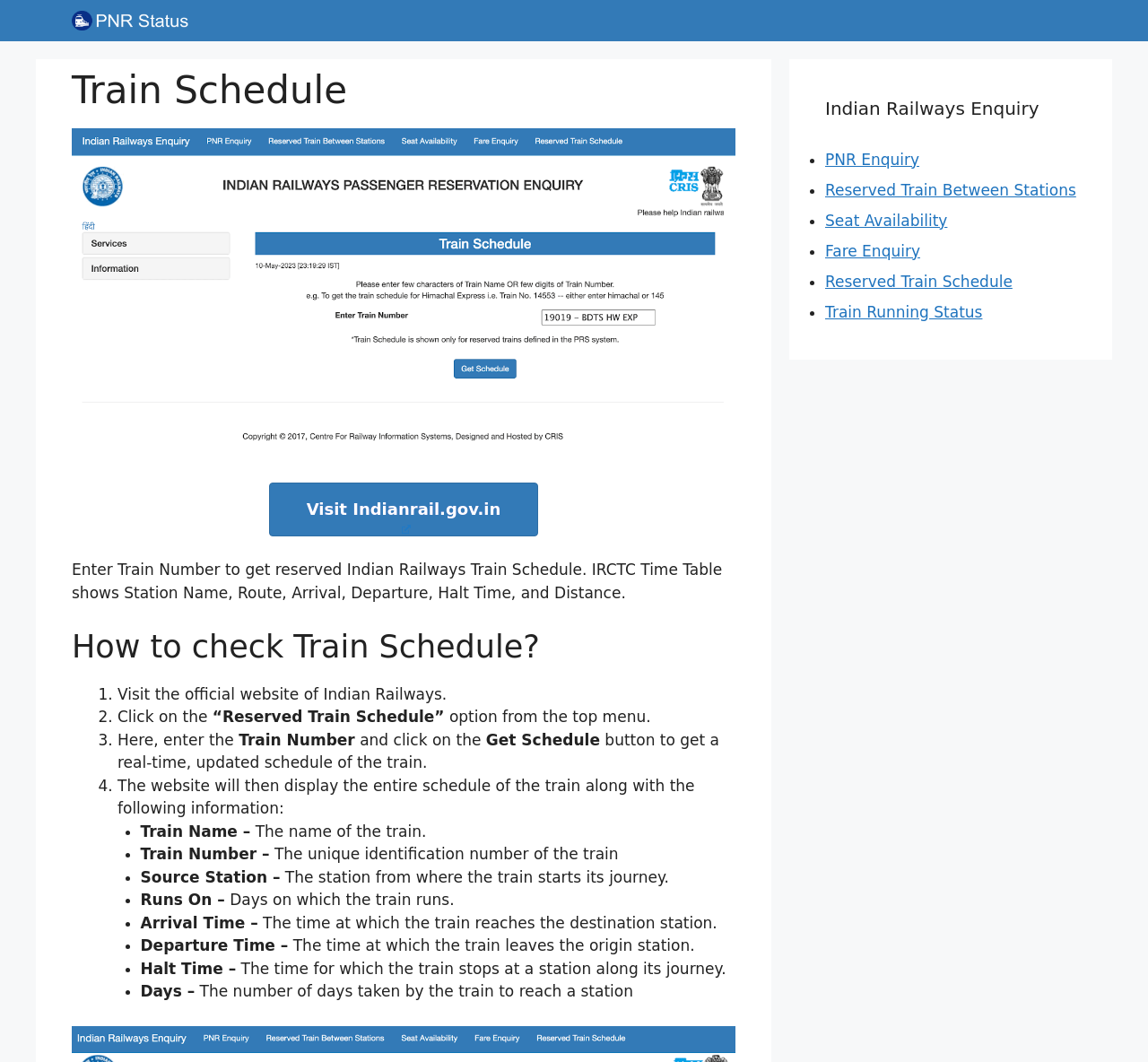Please provide a comprehensive response to the question below by analyzing the image: 
How many steps are involved in checking the train schedule?

The webpage provides a step-by-step guide on how to check the train schedule, which involves visiting the official website of Indian Railways, clicking on the 'Reserved Train Schedule' option, entering the train number, and clicking on the 'Get Schedule' button.